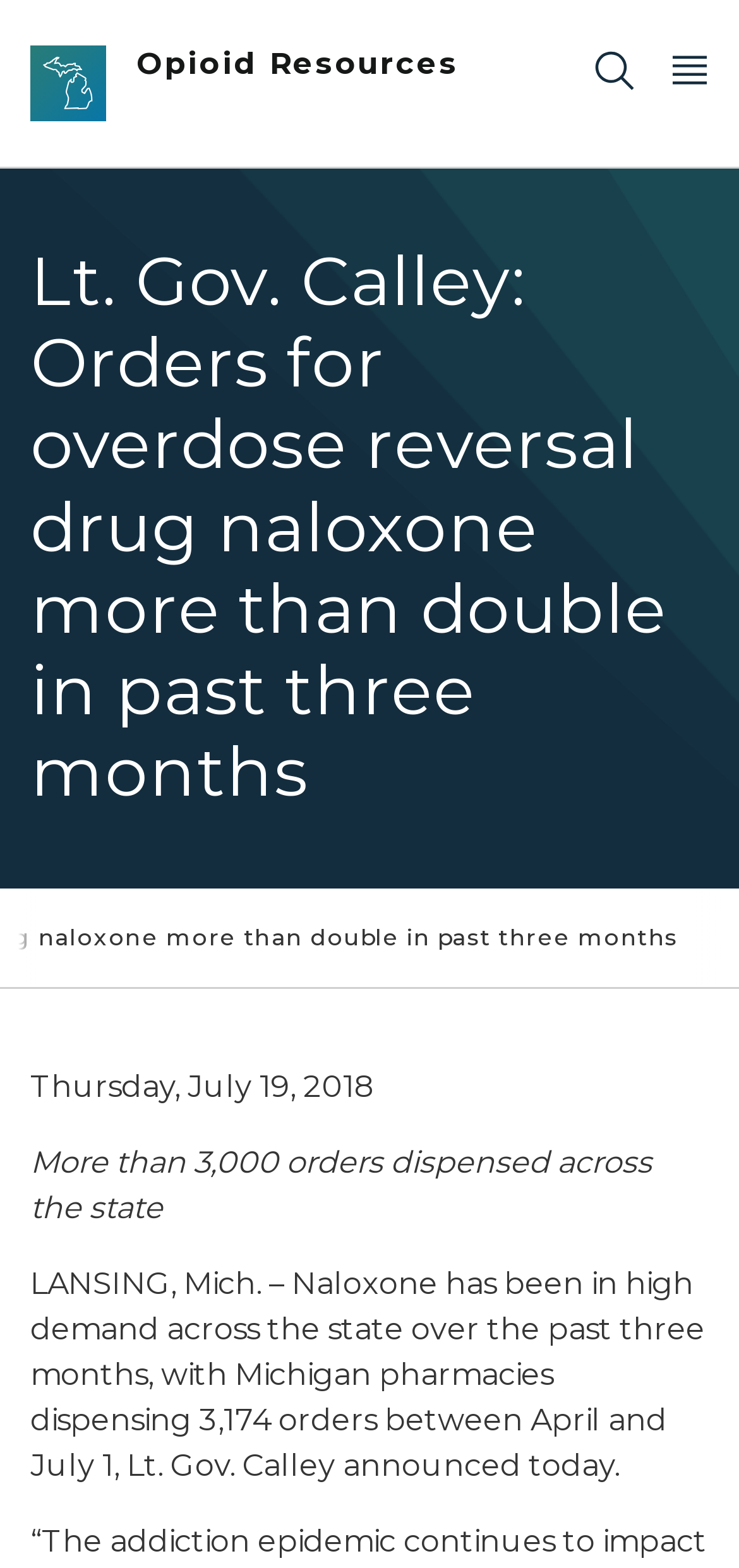Create a detailed narrative of the webpage’s visual and textual elements.

The webpage is about a news article related to Lt. Gov. Calley's announcement on the increased demand for naloxone, an overdose reversal drug. At the top left corner, there is a Michigan Header Logo, which is an image linked to another webpage. Next to the logo, there is a link to "Opioid Resources" and a search button. On the top right corner, there is an "Open Main Menu" button that controls the mobile menu content.

Below the top navigation bar, the main content of the webpage begins with a heading that repeats the title of the news article. Underneath the heading, there is a breadcrumb navigation section that provides links to related pages.

The main article content starts with a date, "Thursday, July 19, 2018", followed by a brief summary of the news, "More than 3,000 orders dispensed across the state". The main article text is then presented, which describes the increased demand for naloxone across Michigan and the announcement made by Lt. Gov. Calley.